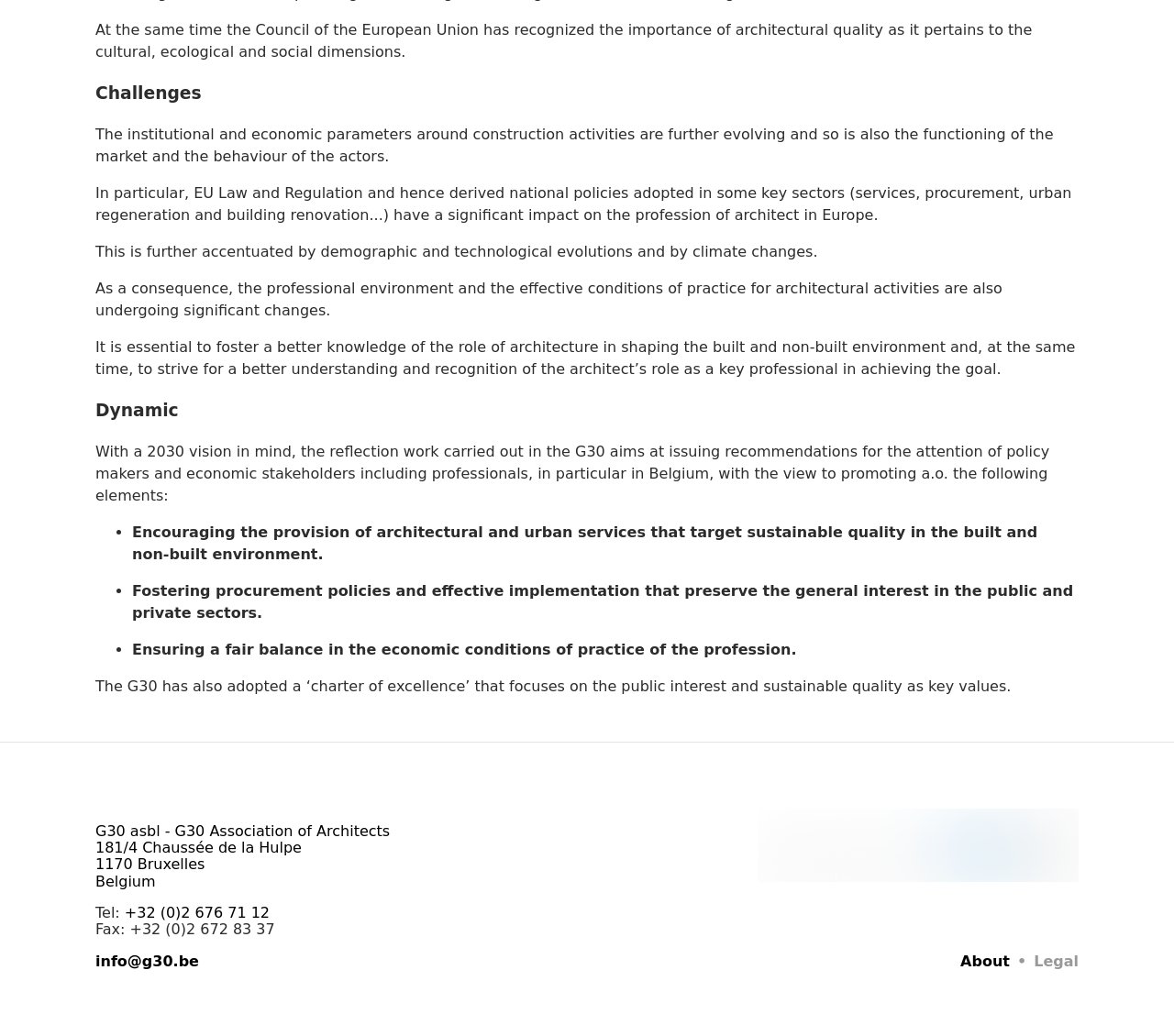Provide the bounding box coordinates, formatted as (top-left x, top-left y, bottom-right x, bottom-right y), with all values being floating point numbers between 0 and 1. Identify the bounding box of the UI element that matches the description: parent_node: About

[0.645, 0.78, 0.919, 0.851]